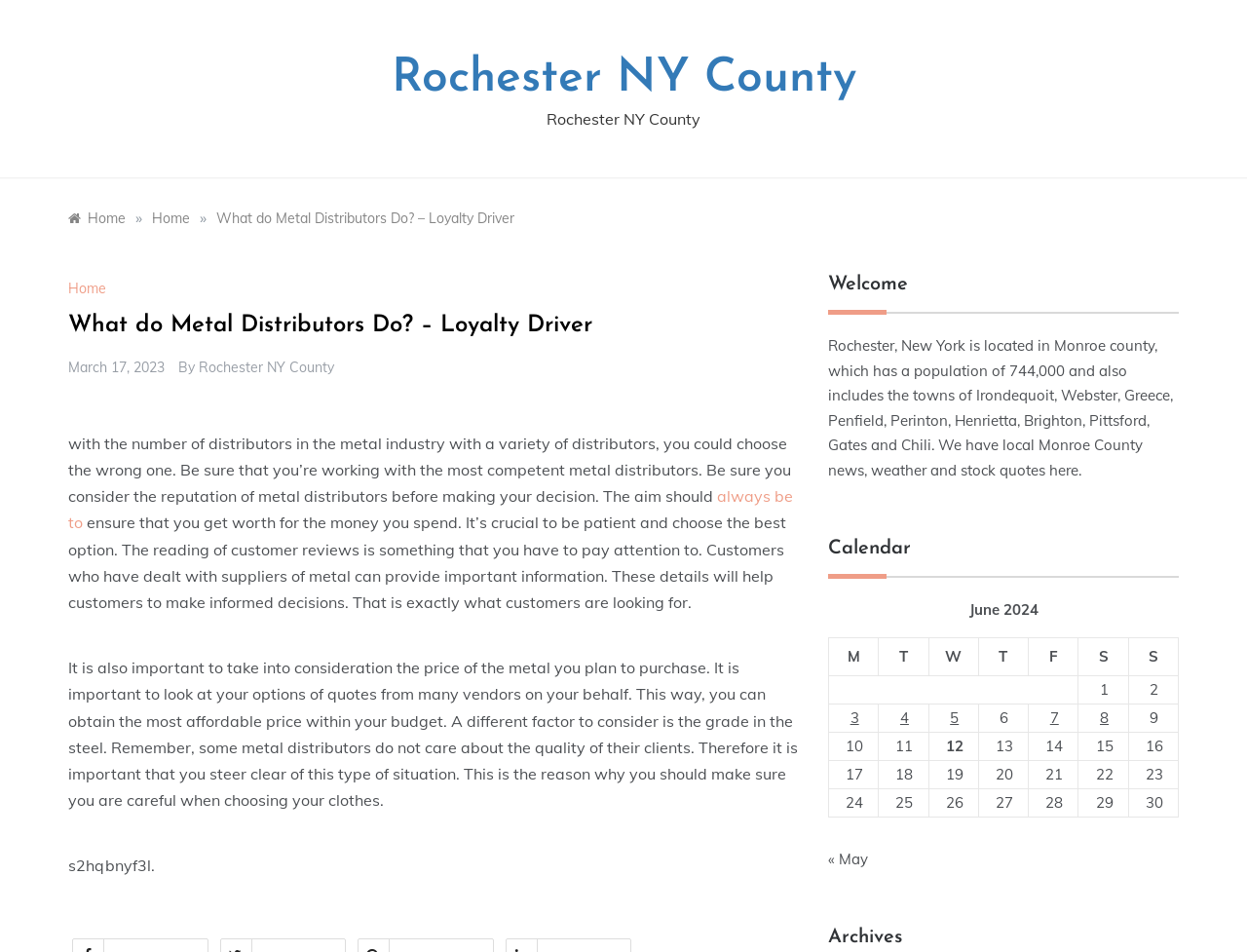Using the webpage screenshot, find the UI element described by alt="Health and Medicine, Lancaster University". Provide the bounding box coordinates in the format (top-left x, top-left y, bottom-right x, bottom-right y), ensuring all values are floating point numbers between 0 and 1.

None